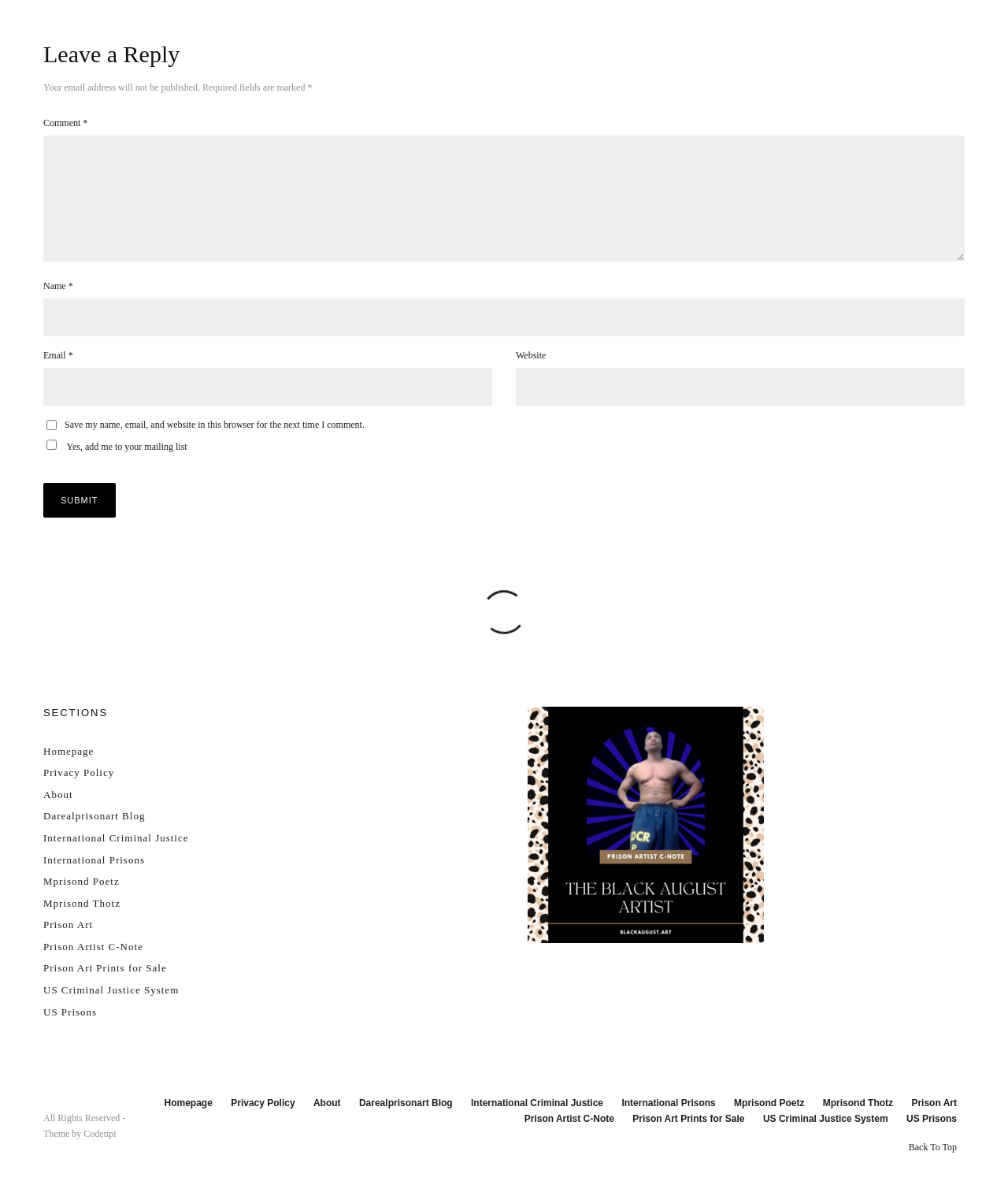Find the bounding box coordinates of the clickable element required to execute the following instruction: "Enter your name". Provide the coordinates as four float numbers between 0 and 1, i.e., [left, top, right, bottom].

[0.043, 0.251, 0.957, 0.282]